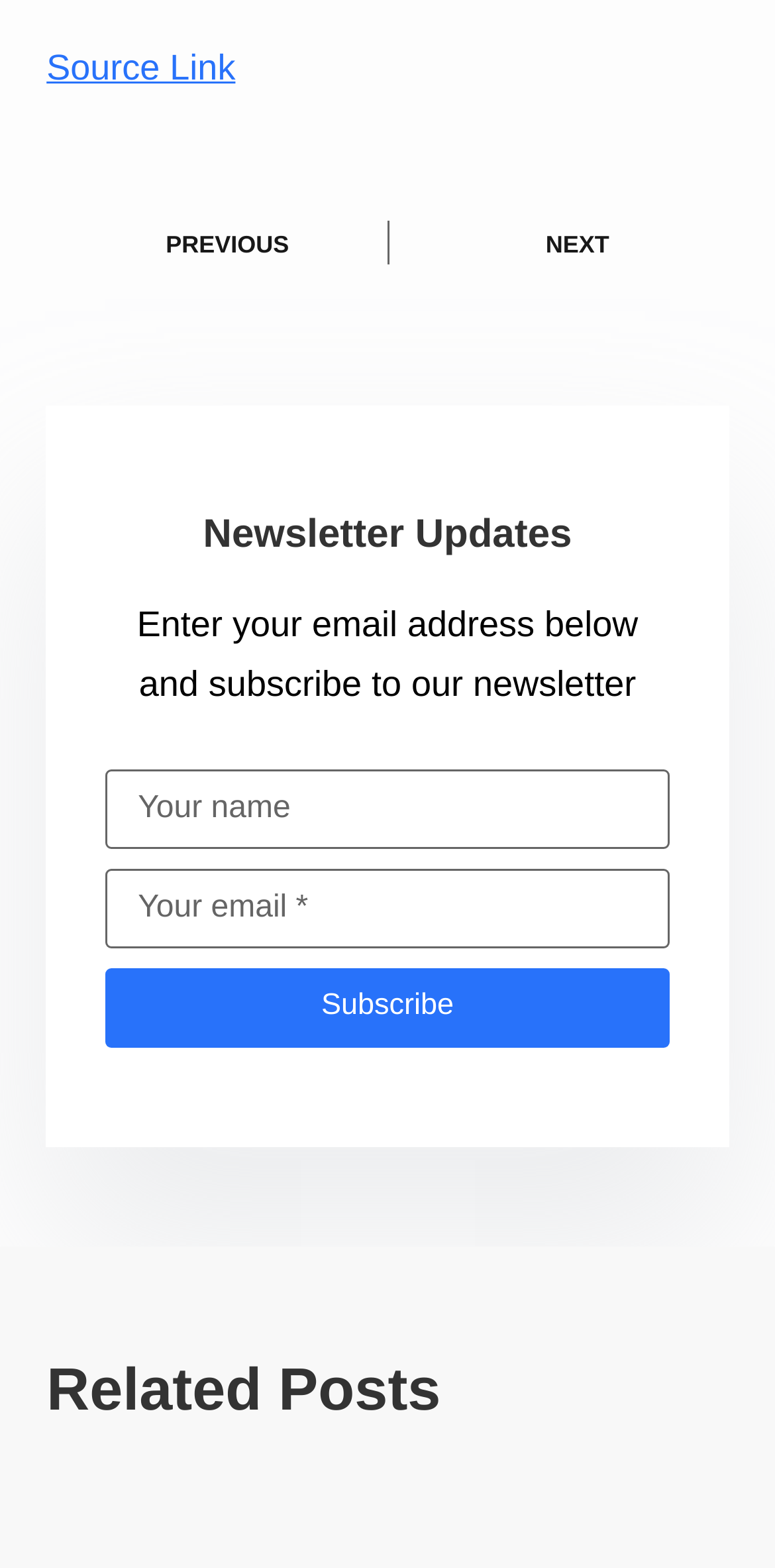How many images are on the webpage?
Refer to the screenshot and answer in one word or phrase.

2